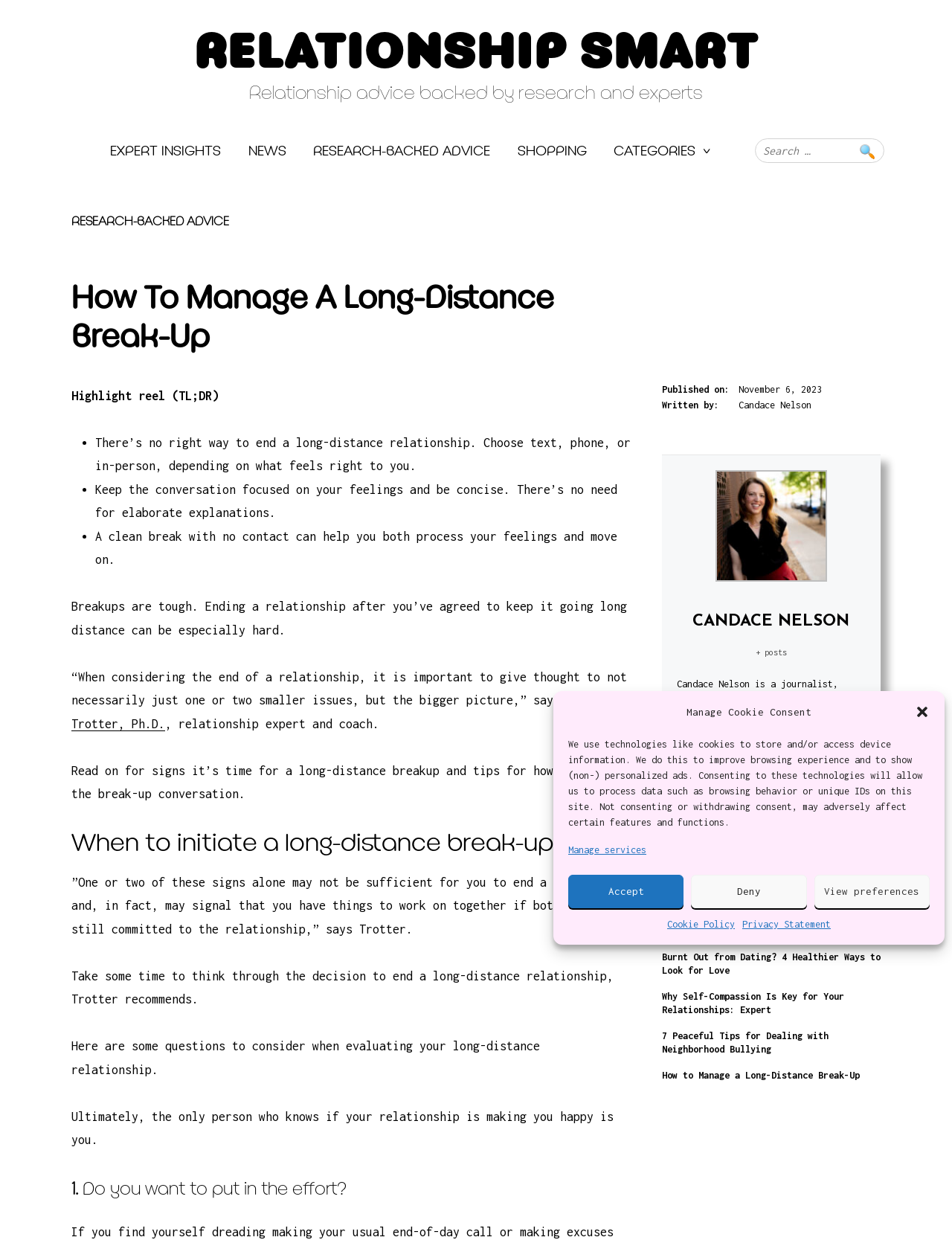Please examine the image and answer the question with a detailed explanation:
What is the purpose of a clean break in a long-distance relationship?

The purpose of a clean break in a long-distance relationship can be found by reading the article, which says 'A clean break with no contact can help you both process your feelings and move on'.